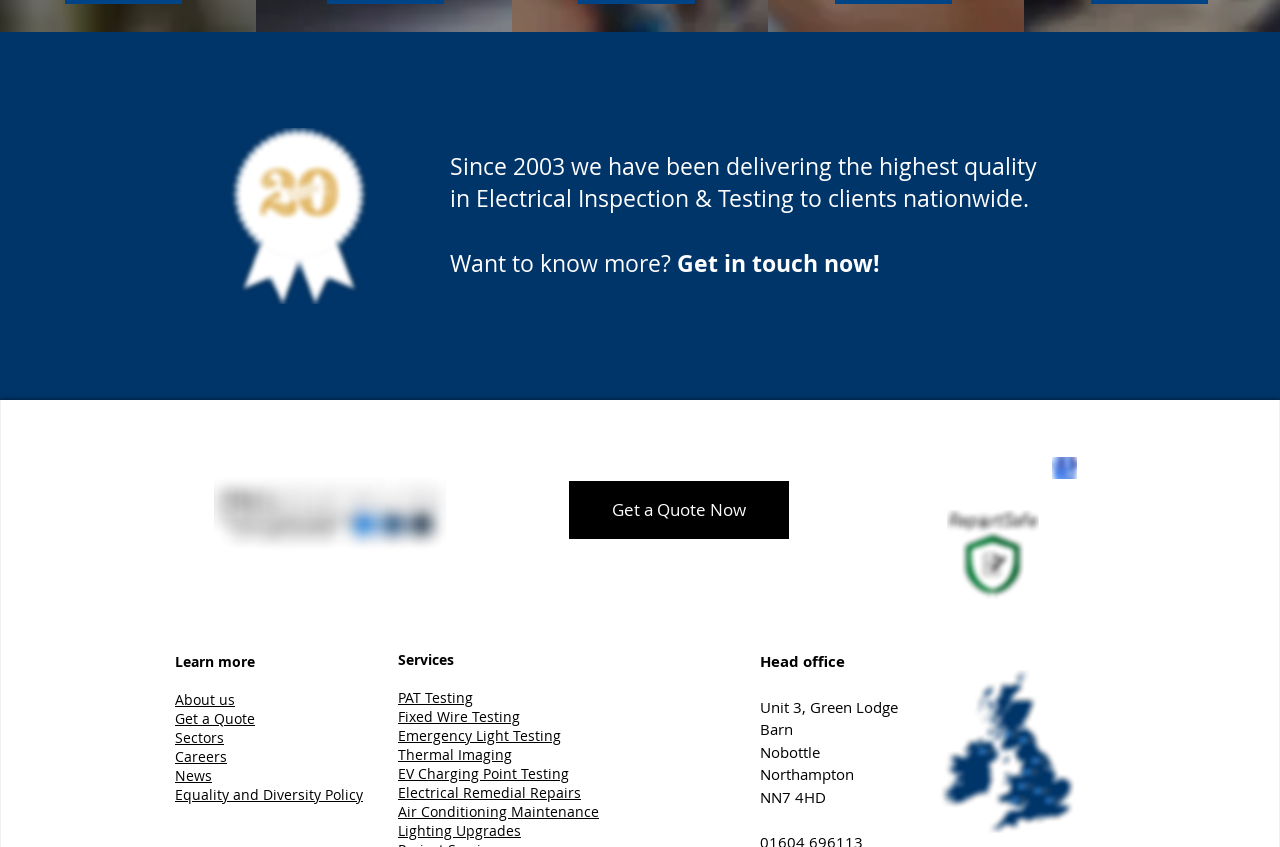Locate the bounding box of the UI element defined by this description: "PAT Testing". The coordinates should be given as four float numbers between 0 and 1, formatted as [left, top, right, bottom].

[0.311, 0.812, 0.37, 0.834]